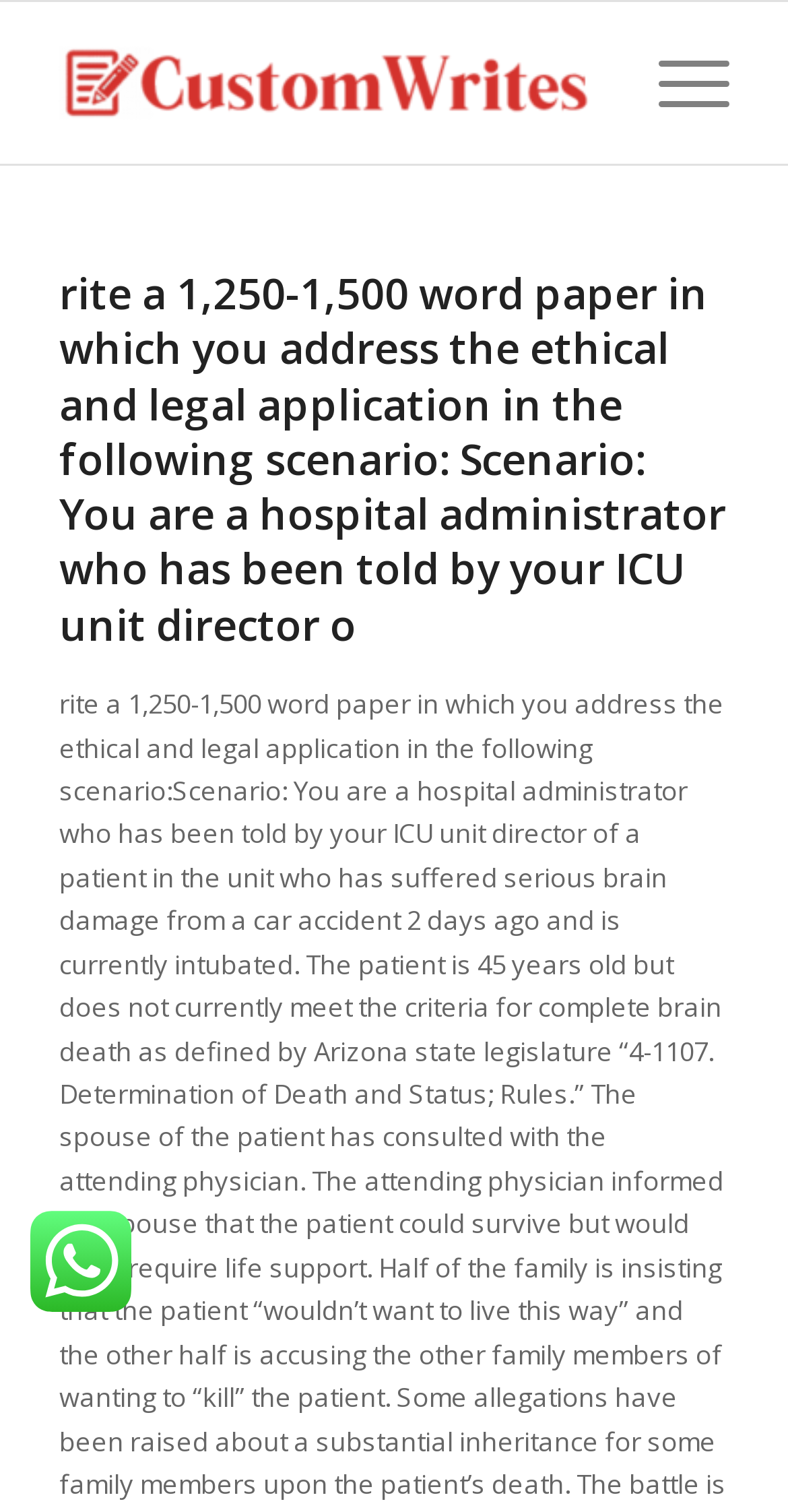Based on the element description: "Menu Menu", identify the bounding box coordinates for this UI element. The coordinates must be four float numbers between 0 and 1, listed as [left, top, right, bottom].

[0.784, 0.001, 0.925, 0.108]